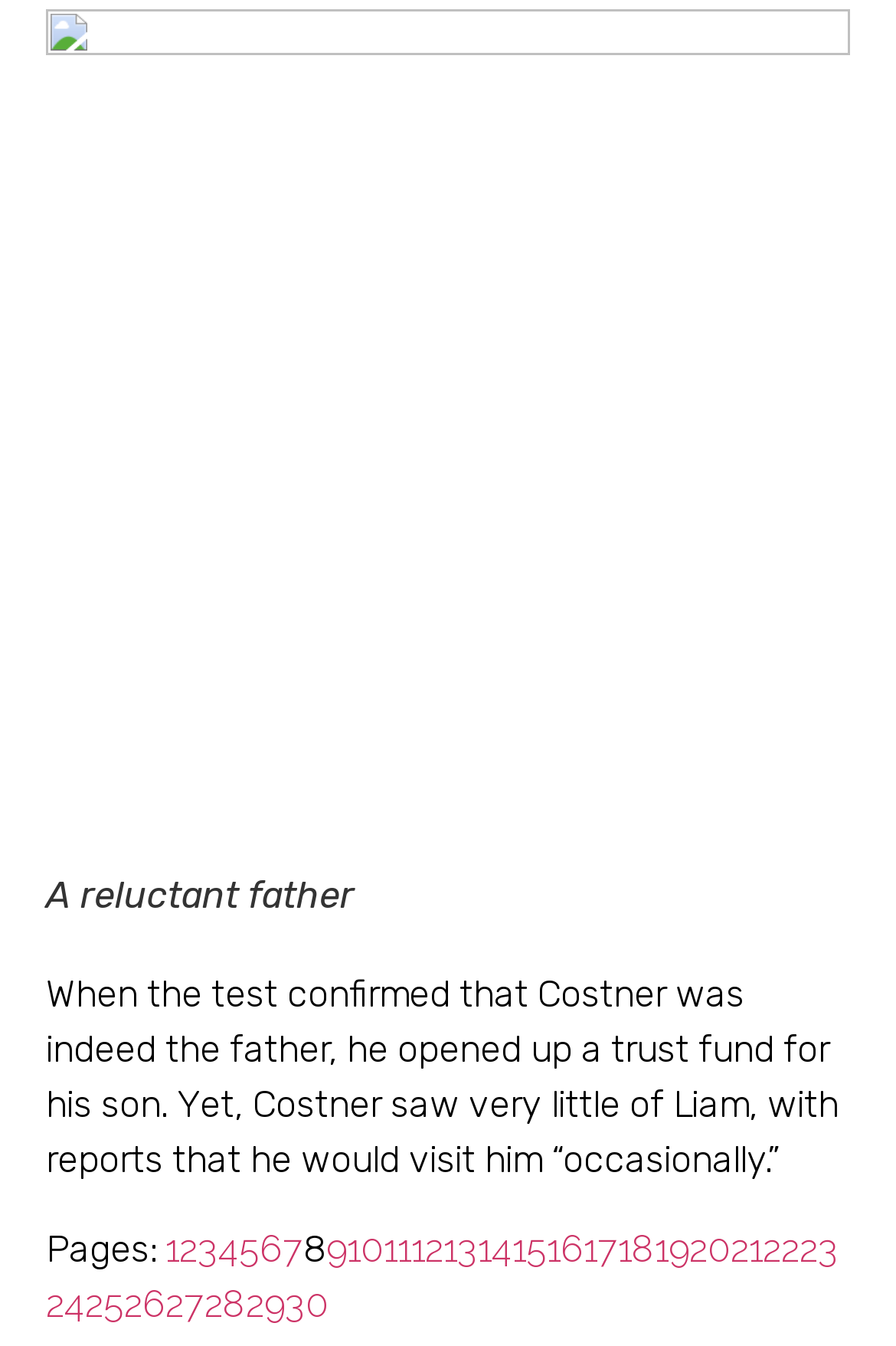Based on the element description: "Search", identify the bounding box coordinates for this UI element. The coordinates must be four float numbers between 0 and 1, listed as [left, top, right, bottom].

None